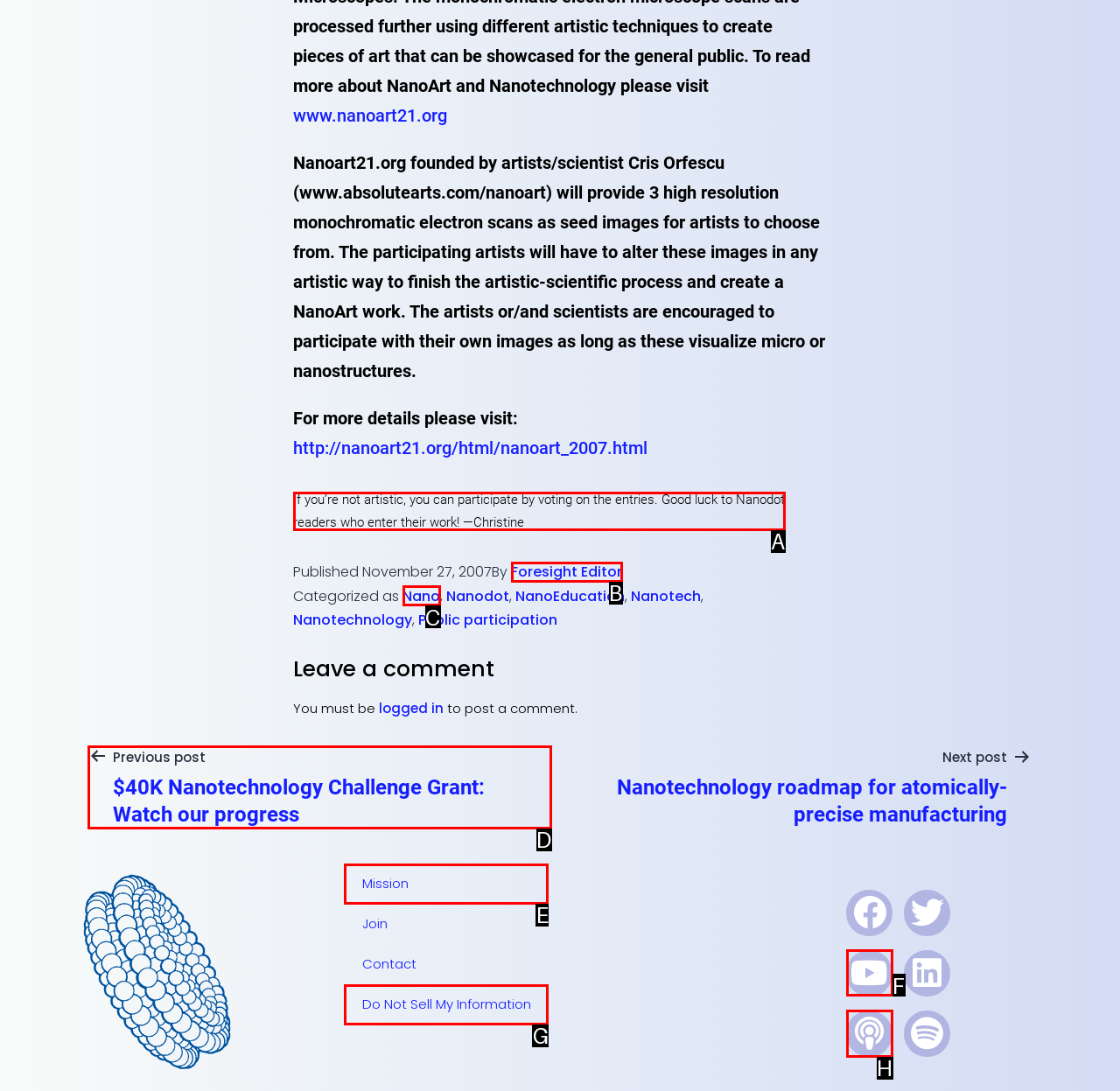From the given options, tell me which letter should be clicked to complete this task: Participate by voting on the entries
Answer with the letter only.

A